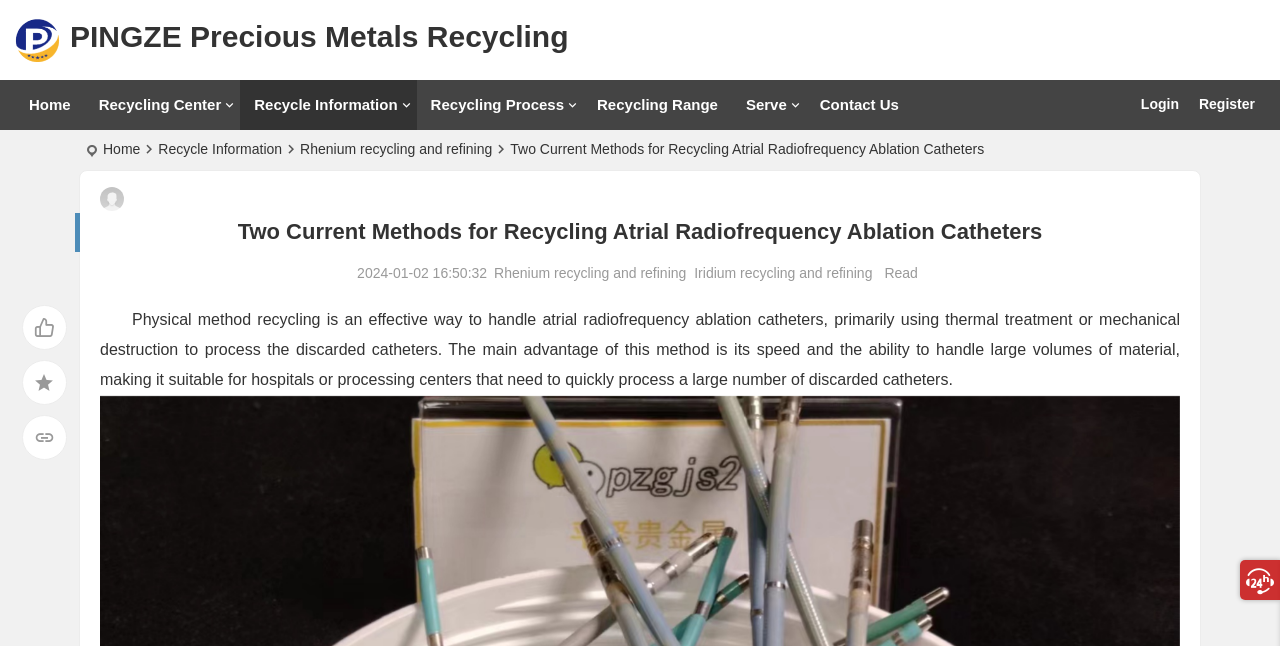Please predict the bounding box coordinates of the element's region where a click is necessary to complete the following instruction: "Click on the 'Login' button". The coordinates should be represented by four float numbers between 0 and 1, i.e., [left, top, right, bottom].

[0.883, 0.136, 0.929, 0.186]